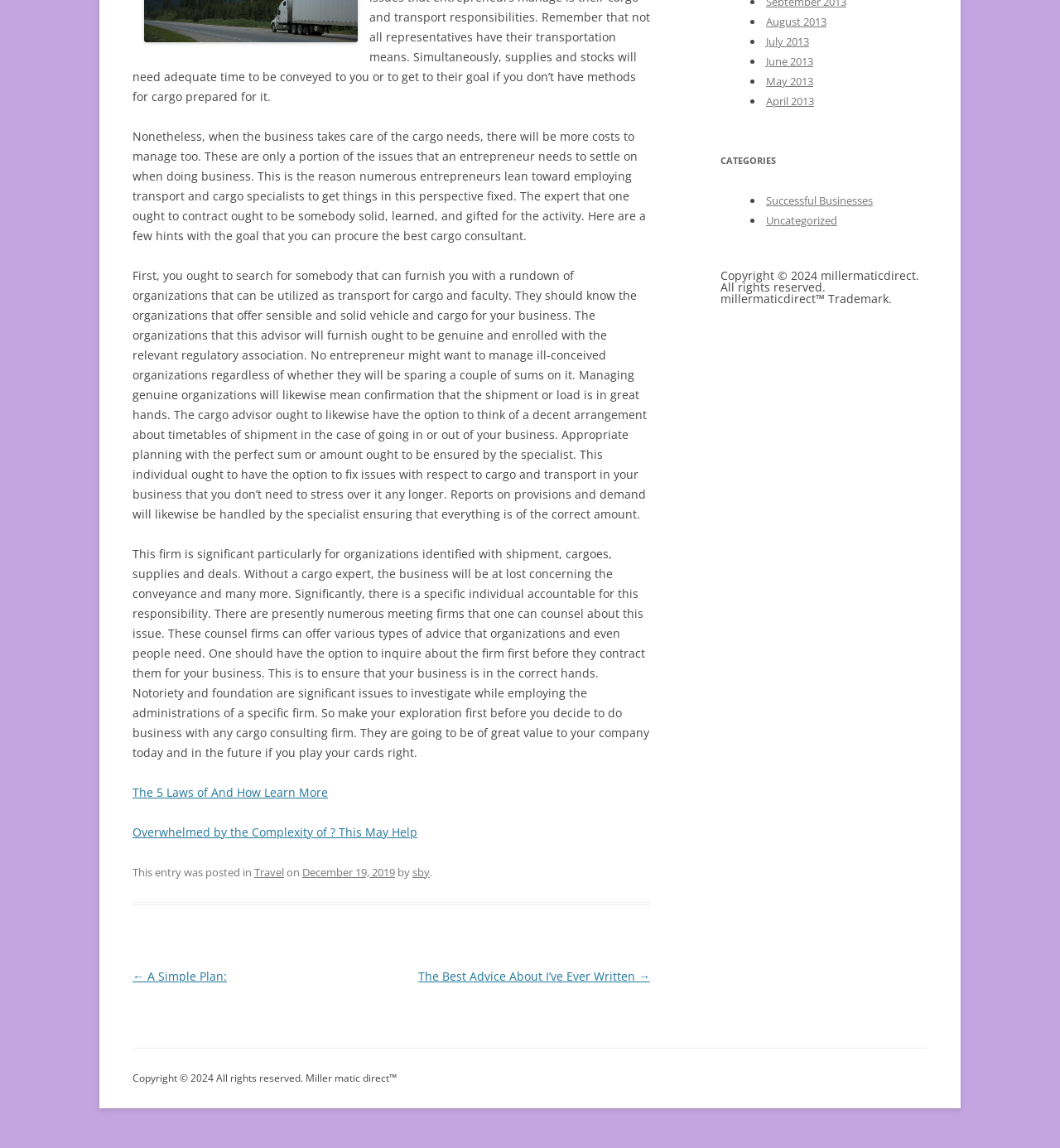From the webpage screenshot, identify the region described by May 2013. Provide the bounding box coordinates as (top-left x, top-left y, bottom-right x, bottom-right y), with each value being a floating point number between 0 and 1.

[0.723, 0.064, 0.767, 0.077]